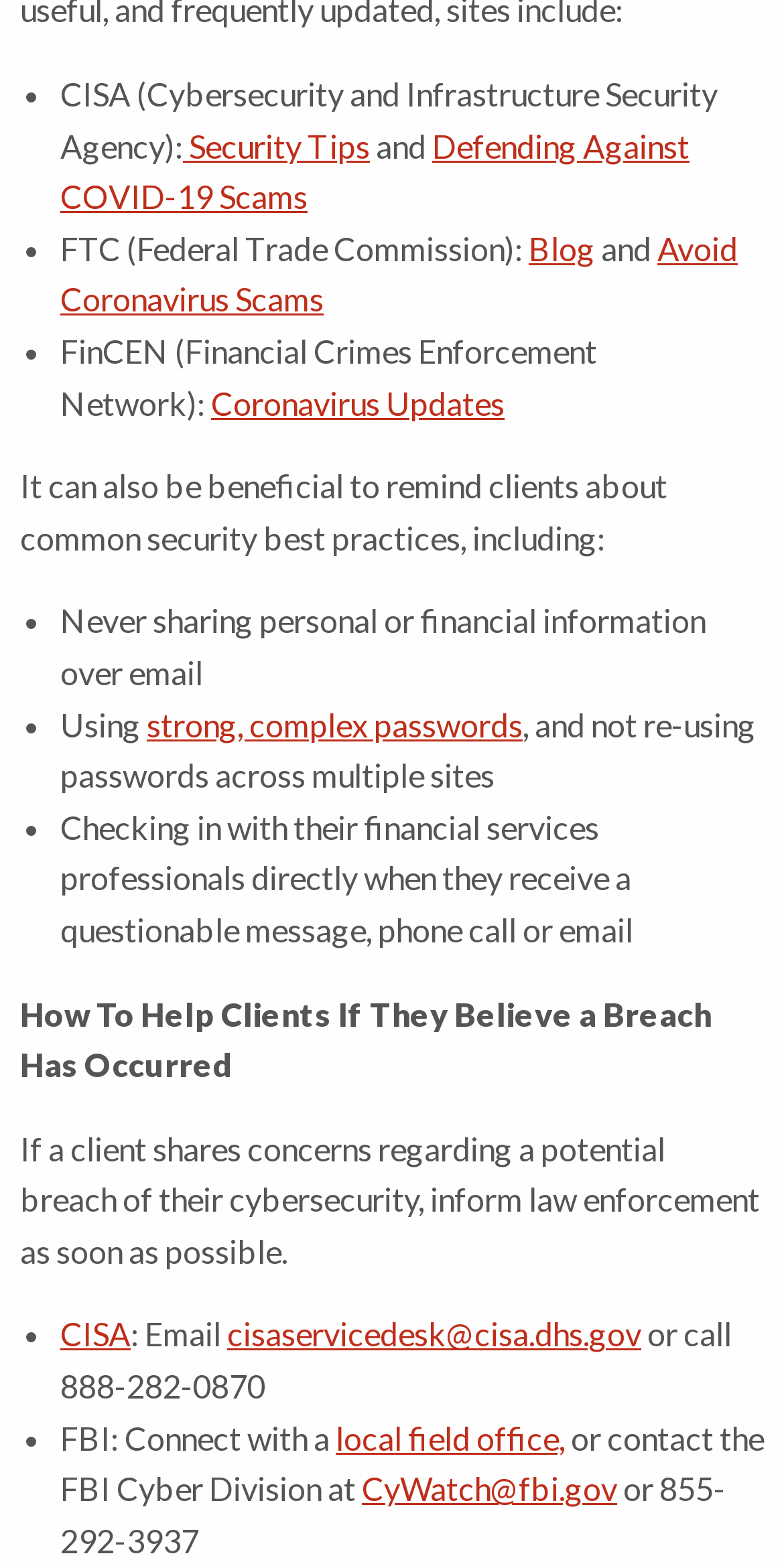Identify the bounding box coordinates of the area you need to click to perform the following instruction: "Click on 'Company'".

[0.051, 0.059, 0.154, 0.121]